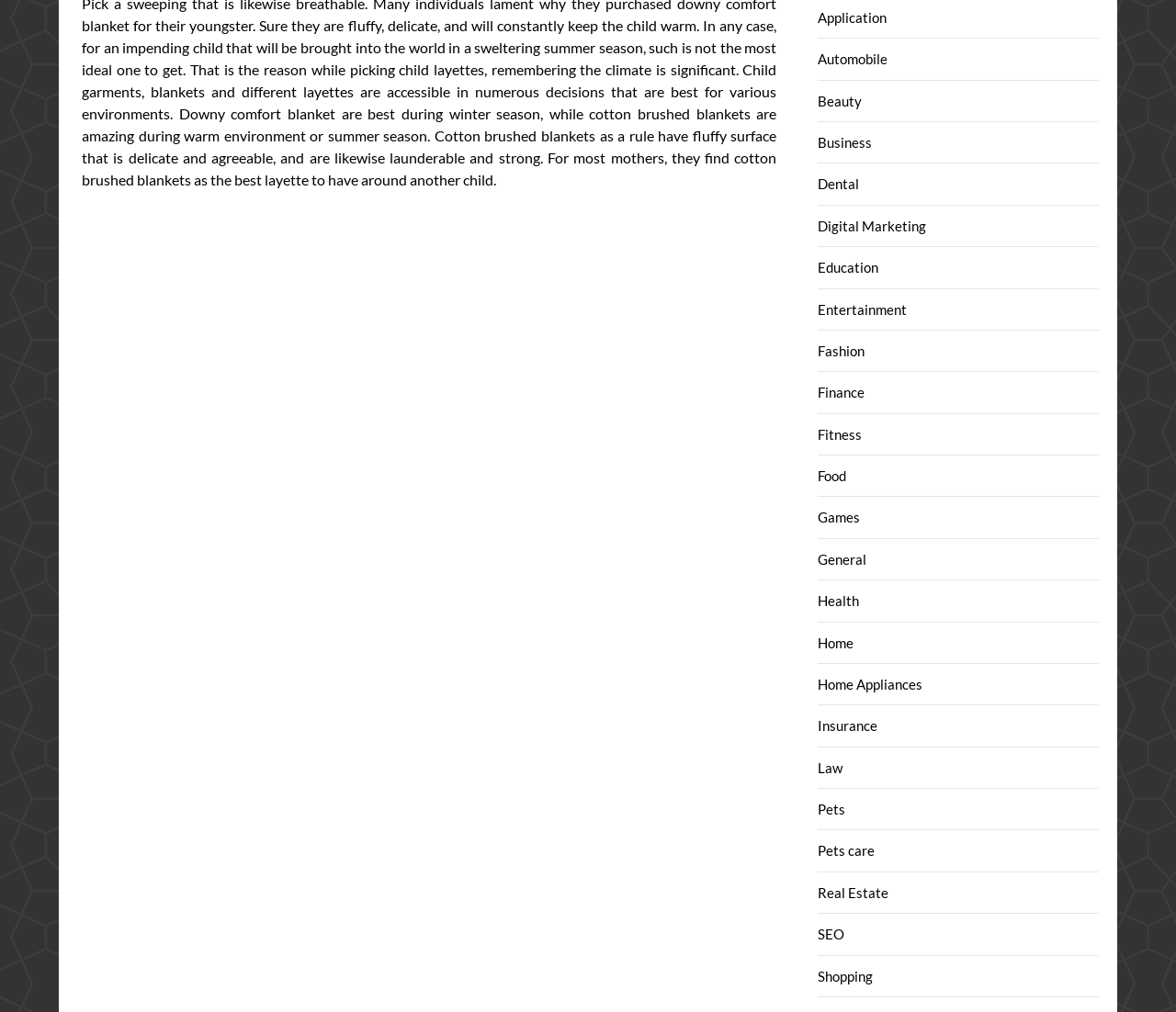Find and indicate the bounding box coordinates of the region you should select to follow the given instruction: "Browse Automobile".

[0.696, 0.05, 0.755, 0.066]